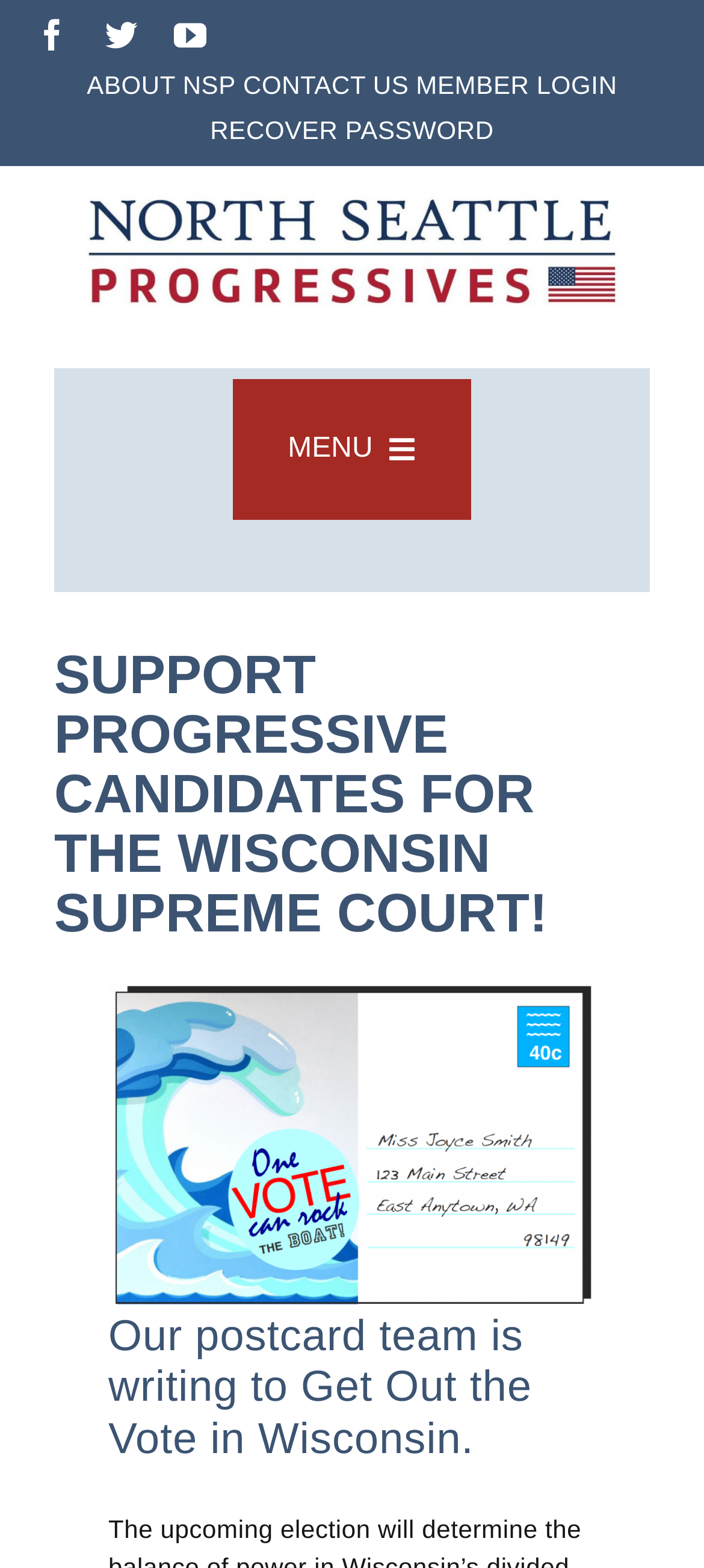Use one word or a short phrase to answer the question provided: 
How many menu items are available?

7